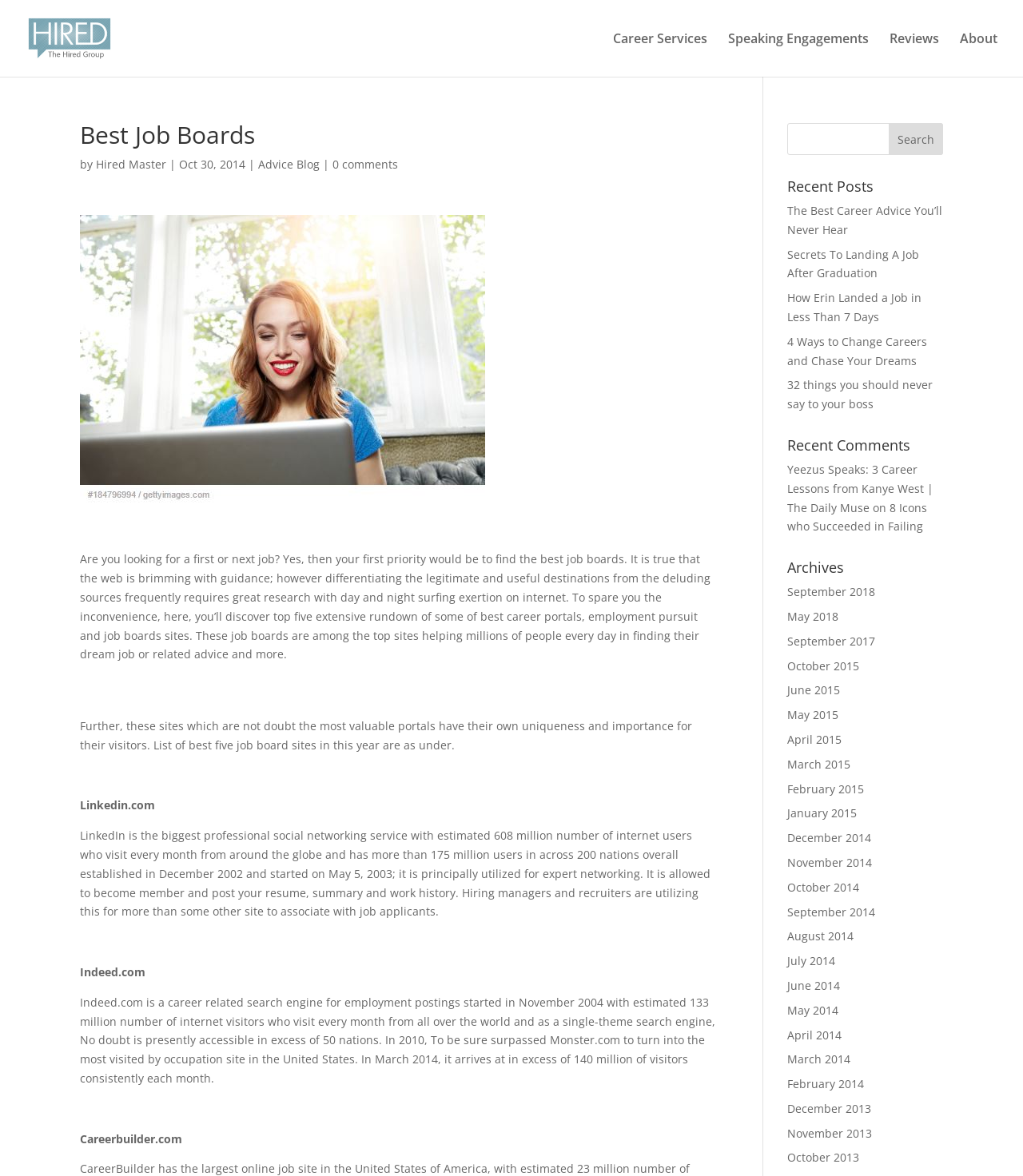What is the main heading displayed on the webpage? Please provide the text.

Best Job Boards